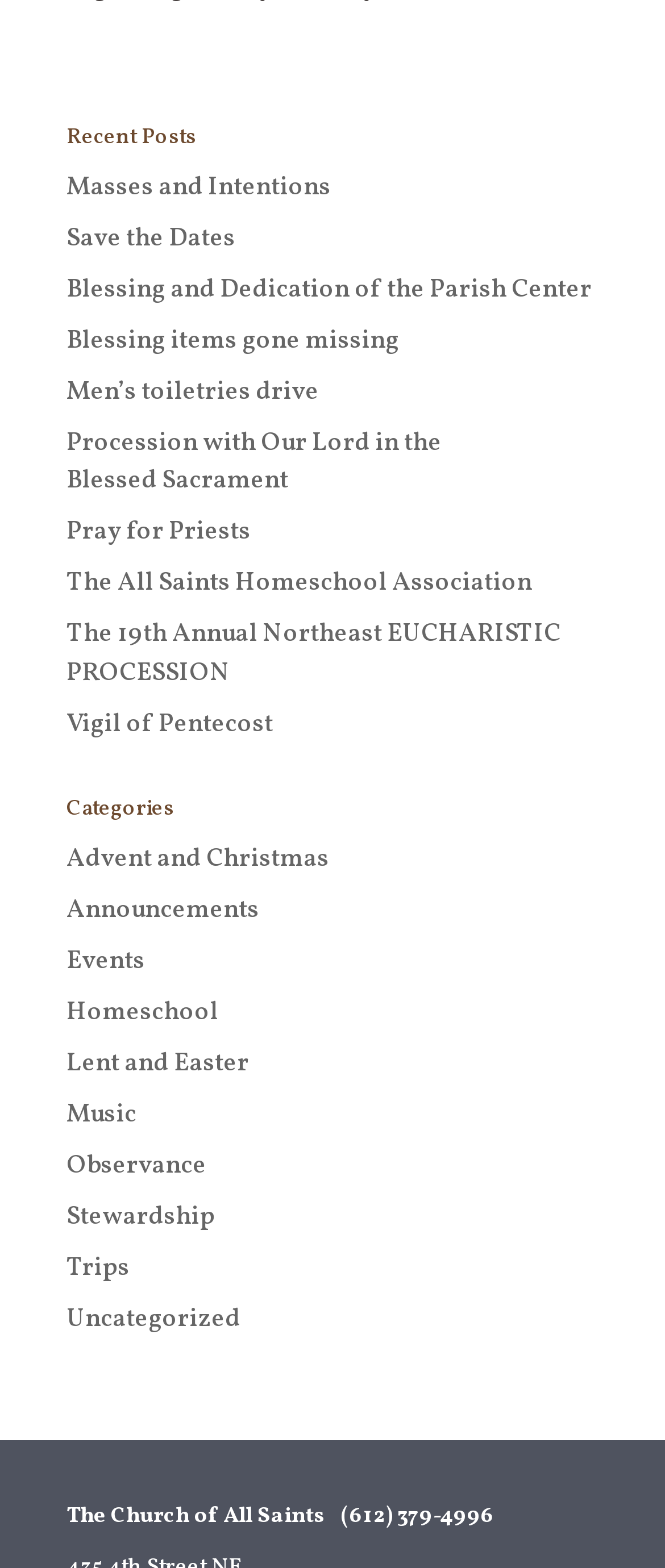Find the bounding box coordinates of the clickable area that will achieve the following instruction: "Explore 'Homeschool' category".

[0.1, 0.635, 0.328, 0.658]